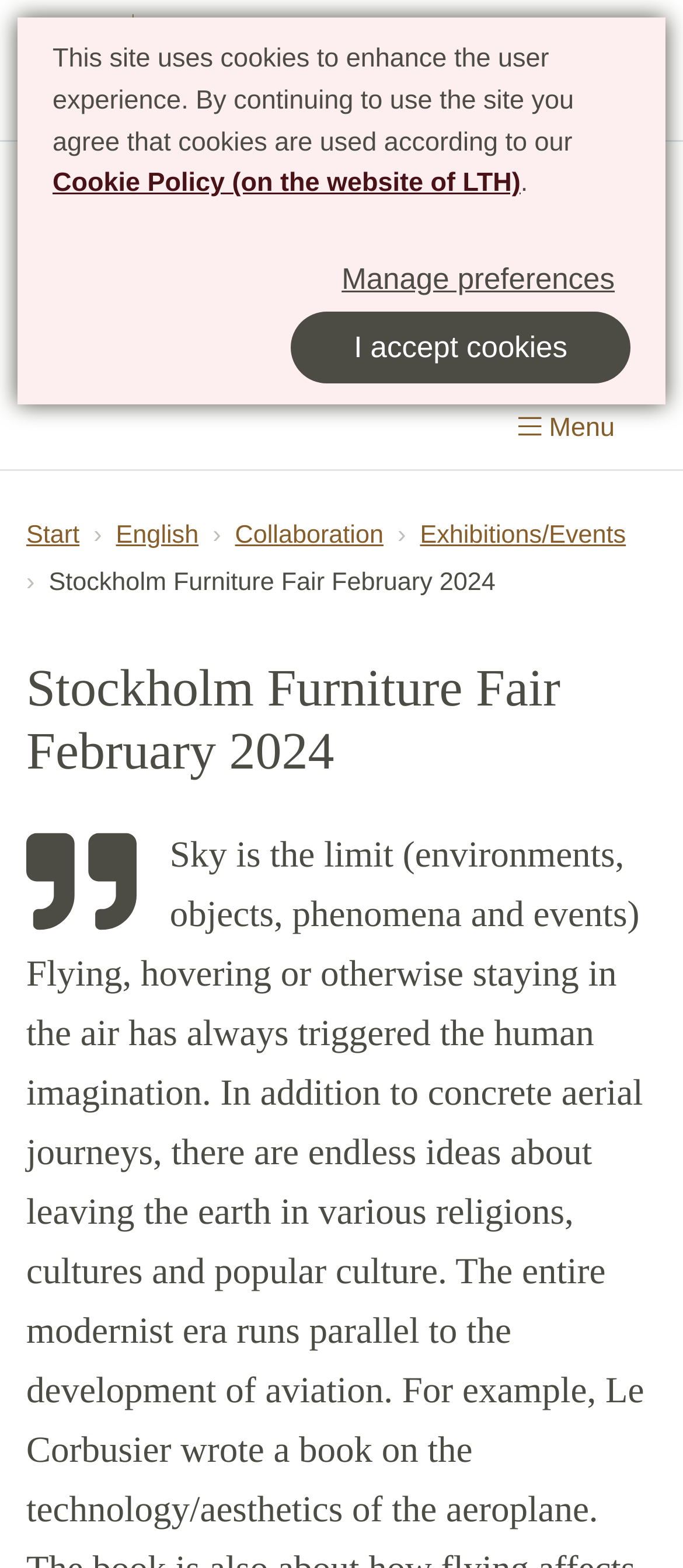Identify the bounding box coordinates necessary to click and complete the given instruction: "go to svenska version".

[0.732, 0.031, 0.962, 0.067]